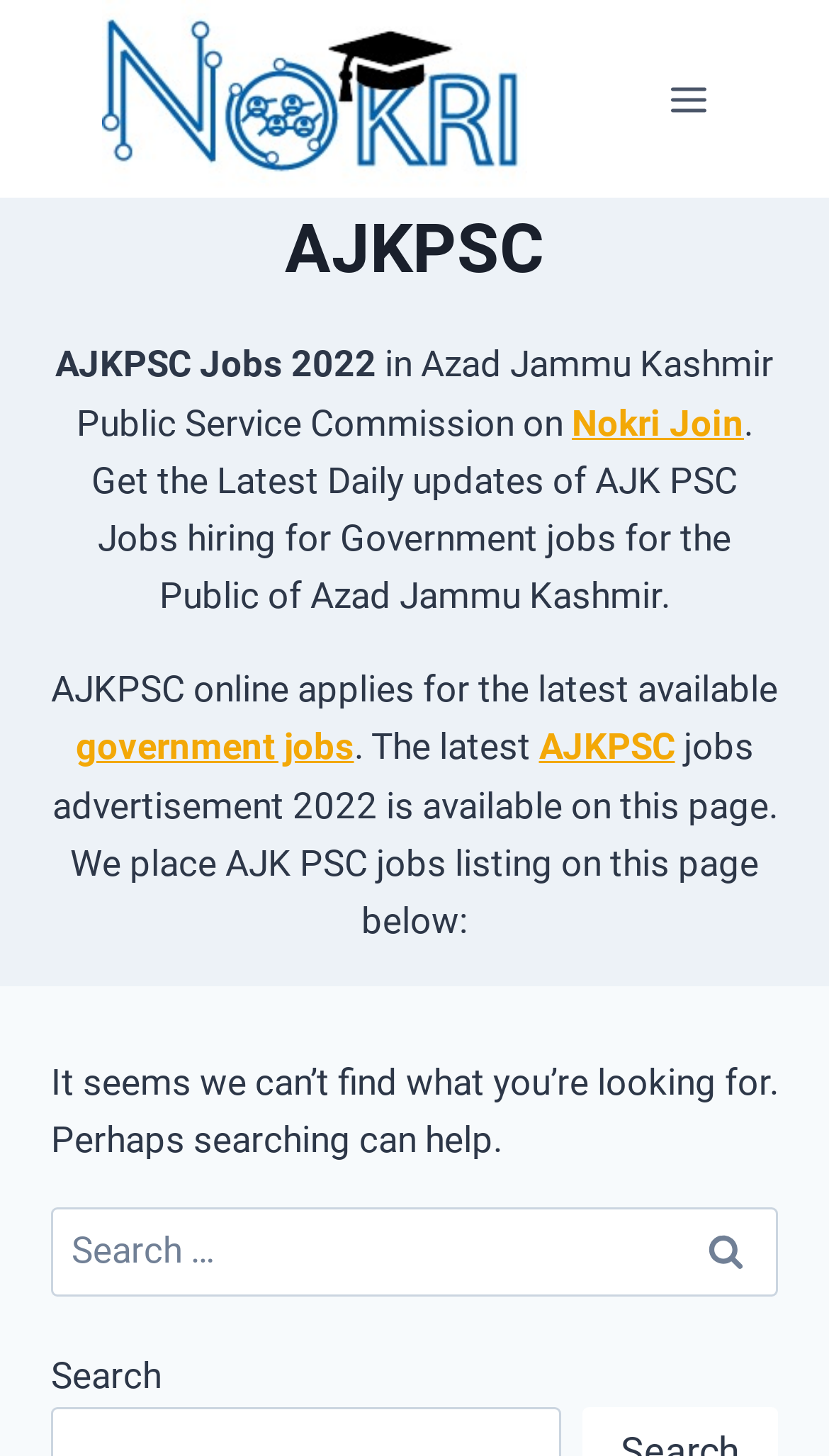What type of jobs are listed on this webpage? Based on the image, give a response in one word or a short phrase.

Government jobs